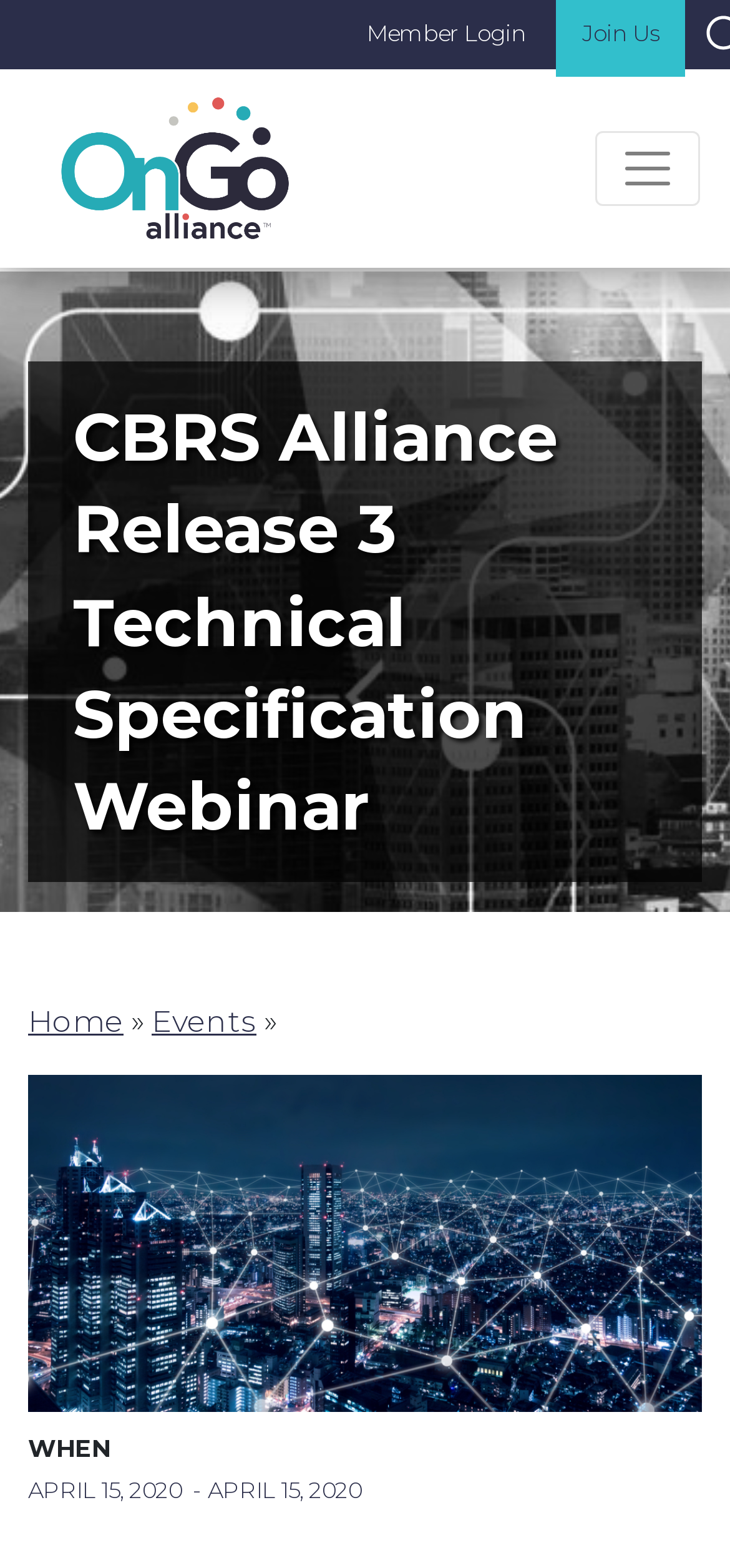How many links are in the top navigation bar?
Craft a detailed and extensive response to the question.

I found the number of links in the top navigation bar by looking at the link elements 'Member Login', 'Join Us', and 'Home' which are located at the top of the webpage, indicating that there are three links in the top navigation bar.